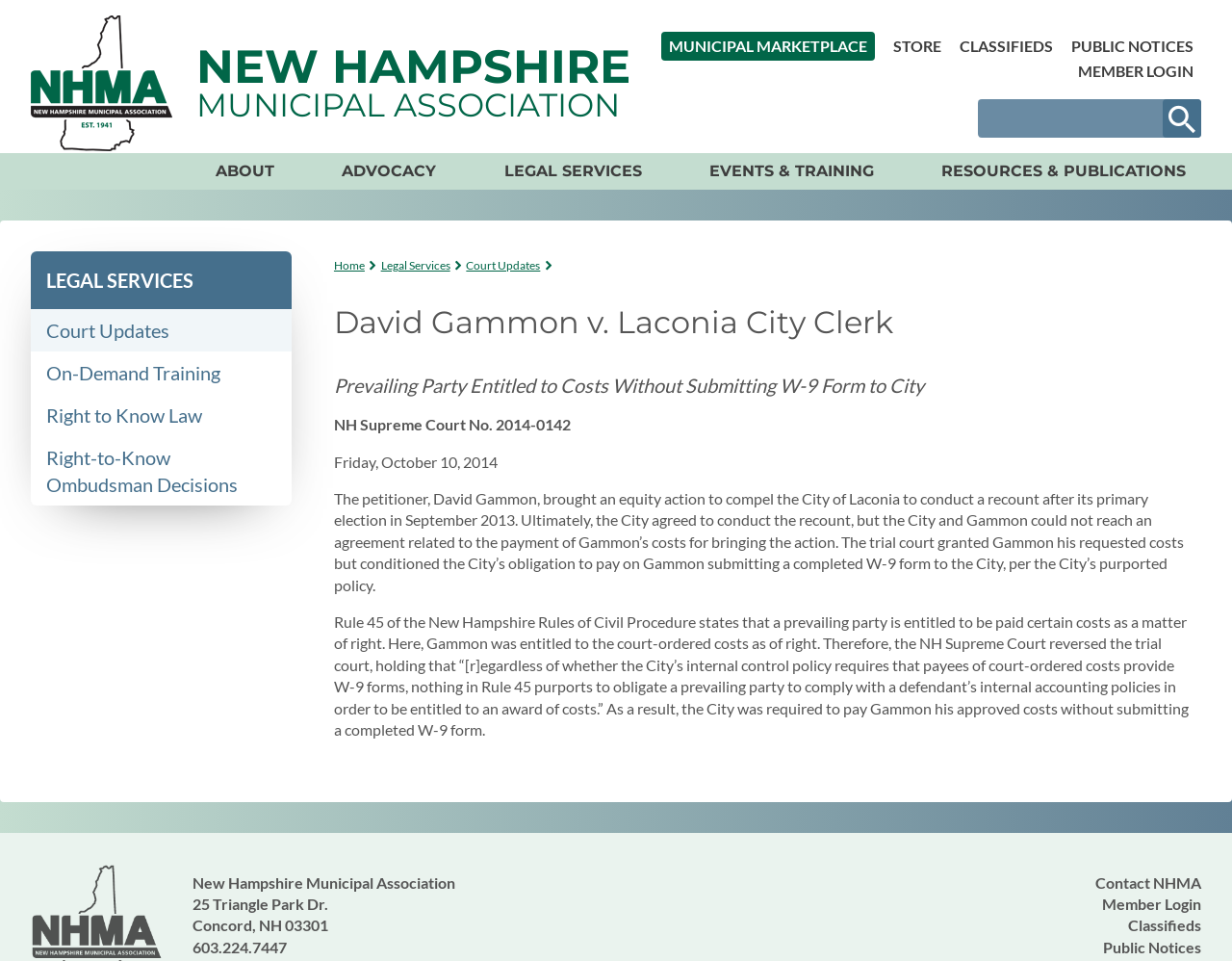Determine the bounding box coordinates of the element's region needed to click to follow the instruction: "Go to the 'Court Updates' page". Provide these coordinates as four float numbers between 0 and 1, formatted as [left, top, right, bottom].

[0.785, 0.176, 1.0, 0.218]